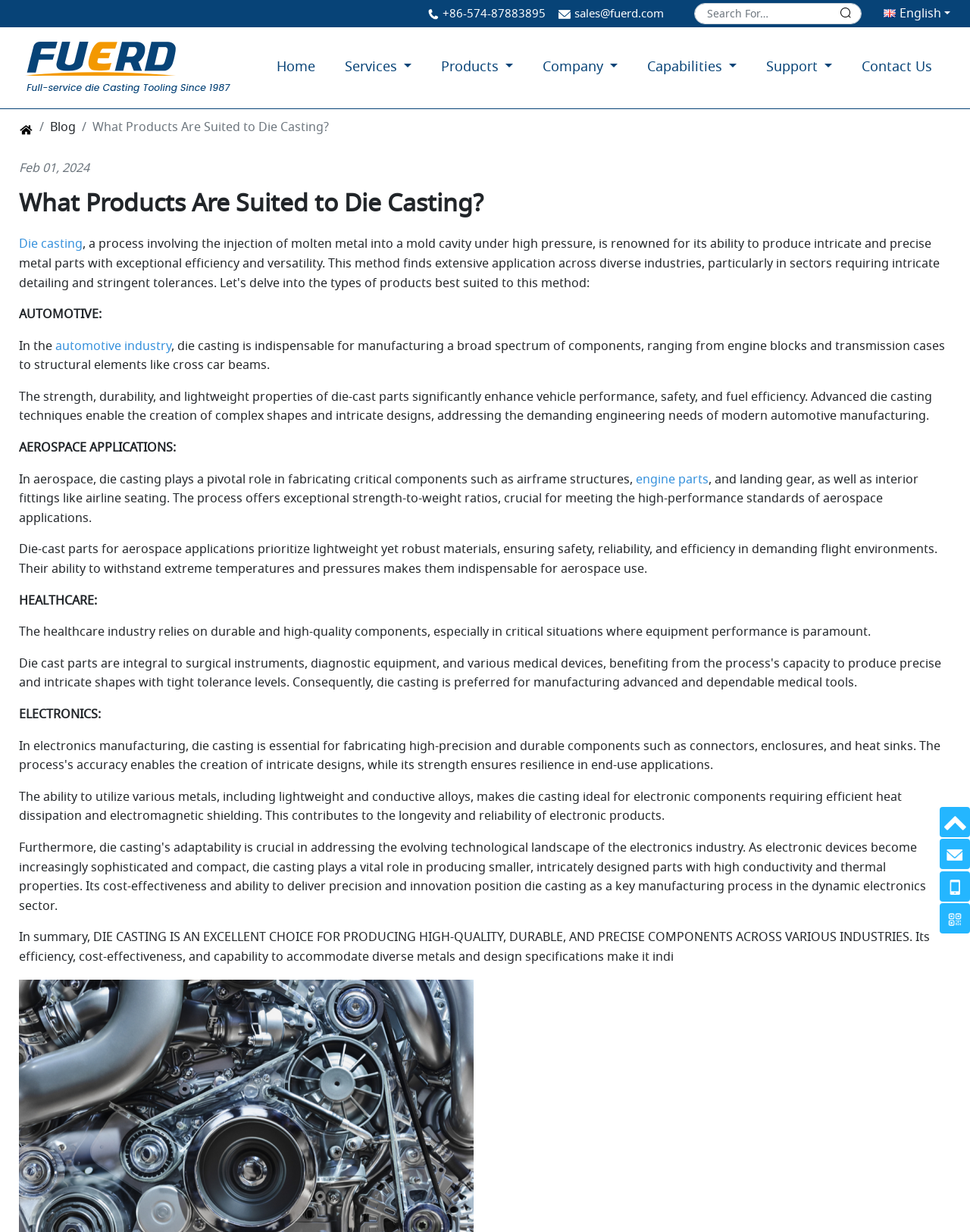Find the bounding box coordinates for the element that must be clicked to complete the instruction: "Search for products". The coordinates should be four float numbers between 0 and 1, indicated as [left, top, right, bottom].

[0.716, 0.002, 0.888, 0.02]